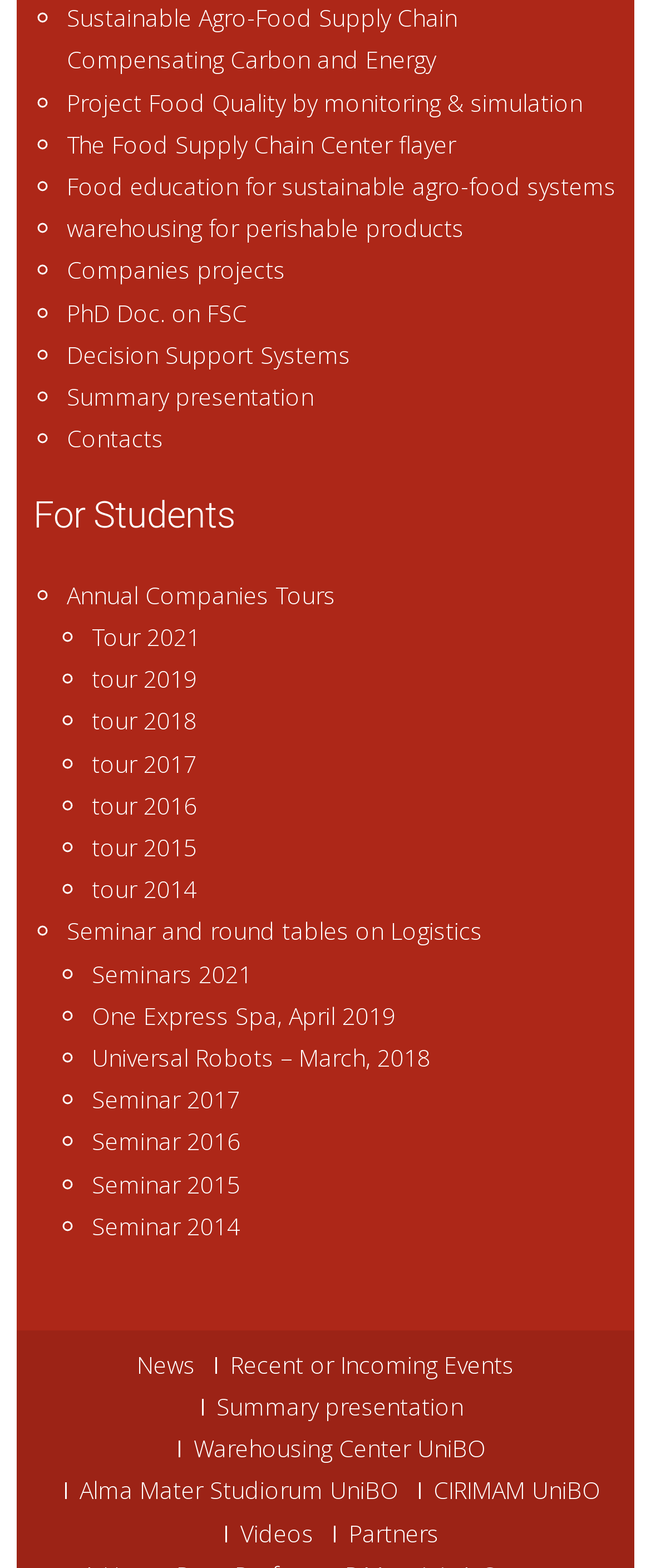What is the name of the university mentioned?
Based on the image, give a concise answer in the form of a single word or short phrase.

Alma Mater Studiorum UniBO